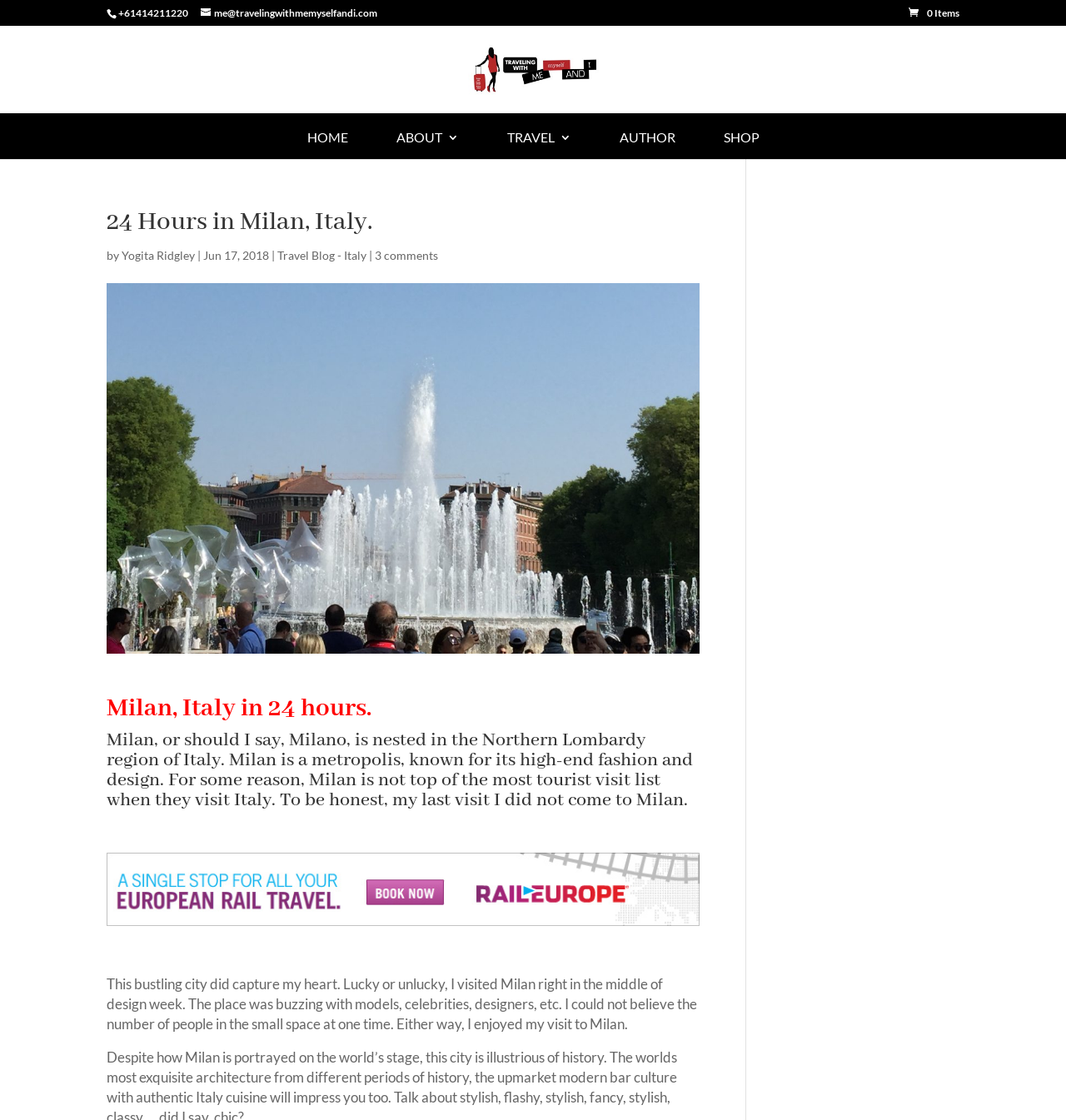Locate the bounding box coordinates of the area that needs to be clicked to fulfill the following instruction: "Visit the author's page". The coordinates should be in the format of four float numbers between 0 and 1, namely [left, top, right, bottom].

[0.581, 0.117, 0.633, 0.142]